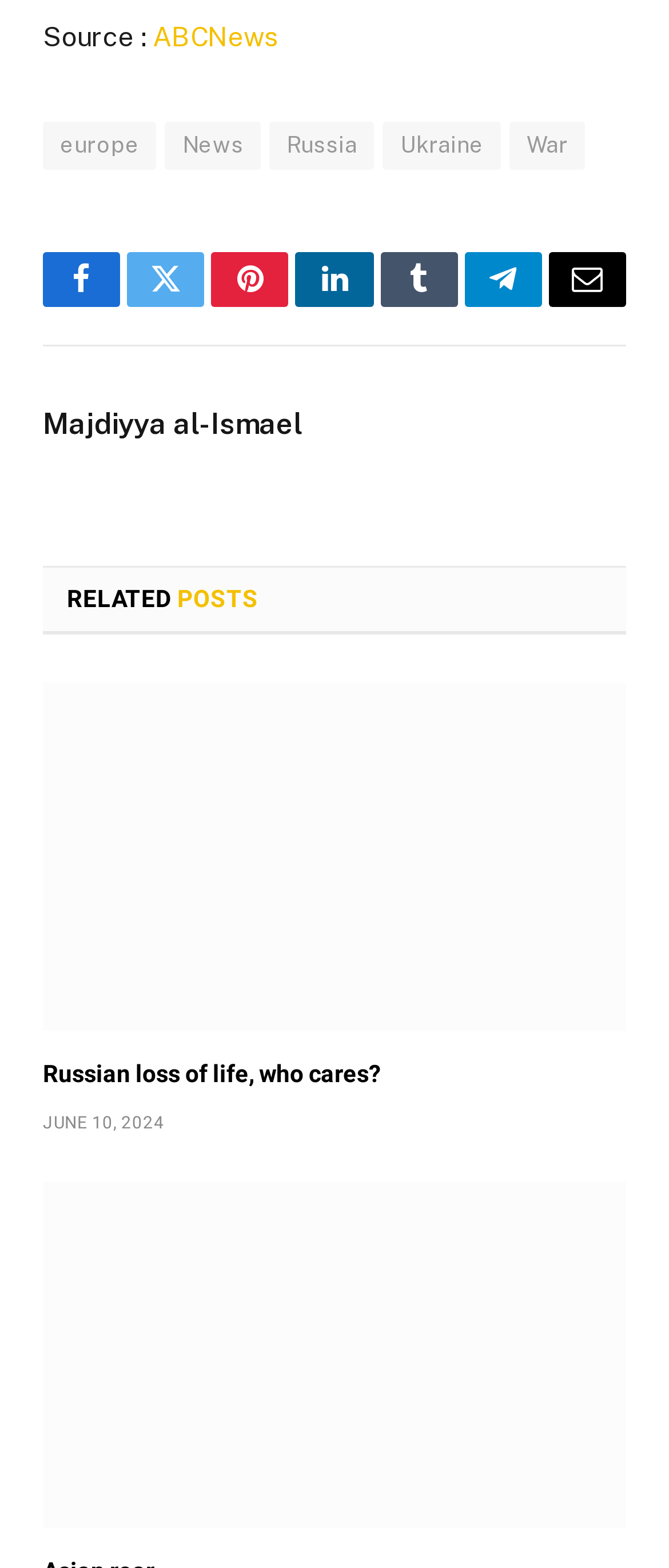Provide a brief response using a word or short phrase to this question:
What is the date of the article 'Russian loss of life, who cares?'?

JUNE 10, 2024